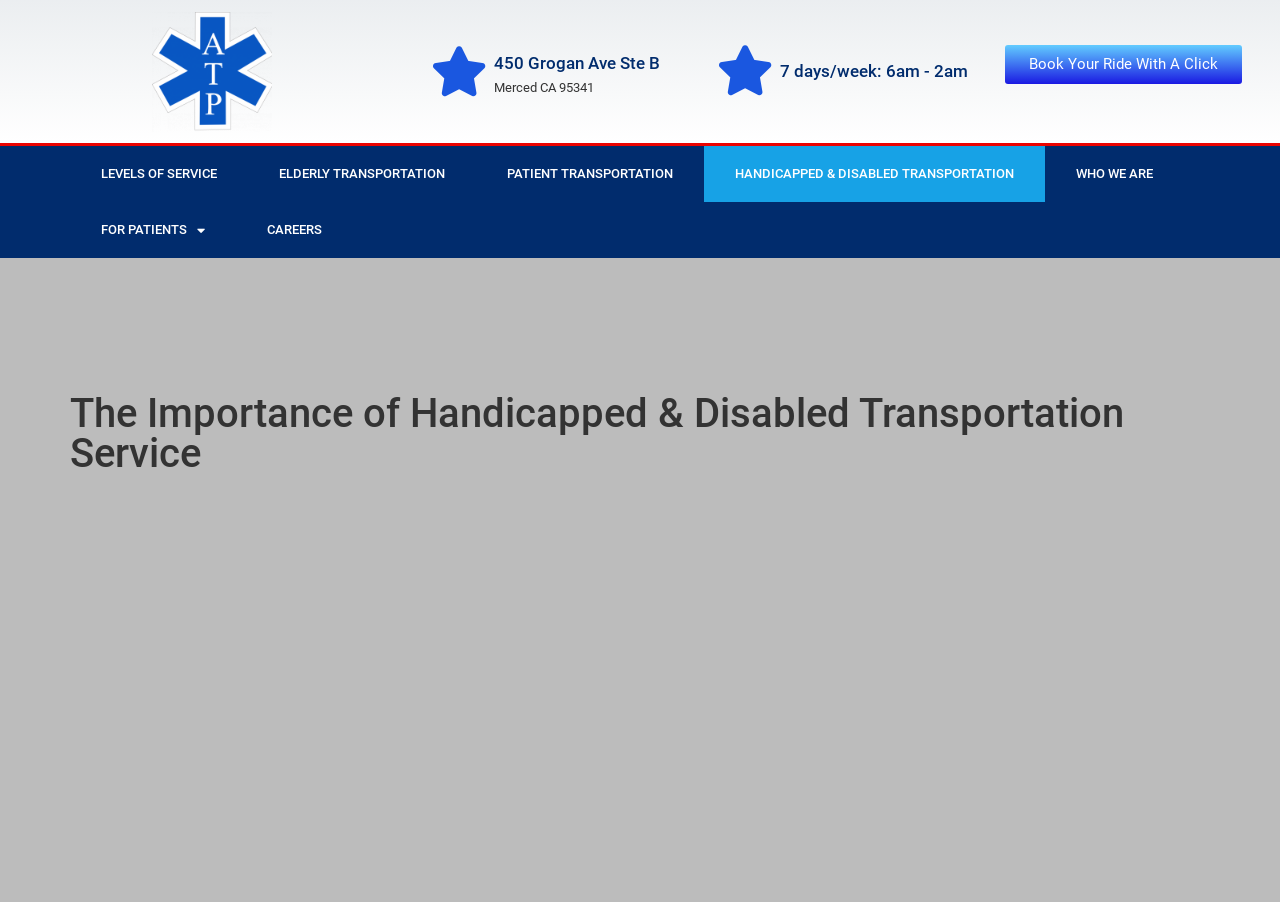Find and generate the main title of the webpage.

The Importance of Handicapped & Disabled Transportation Service